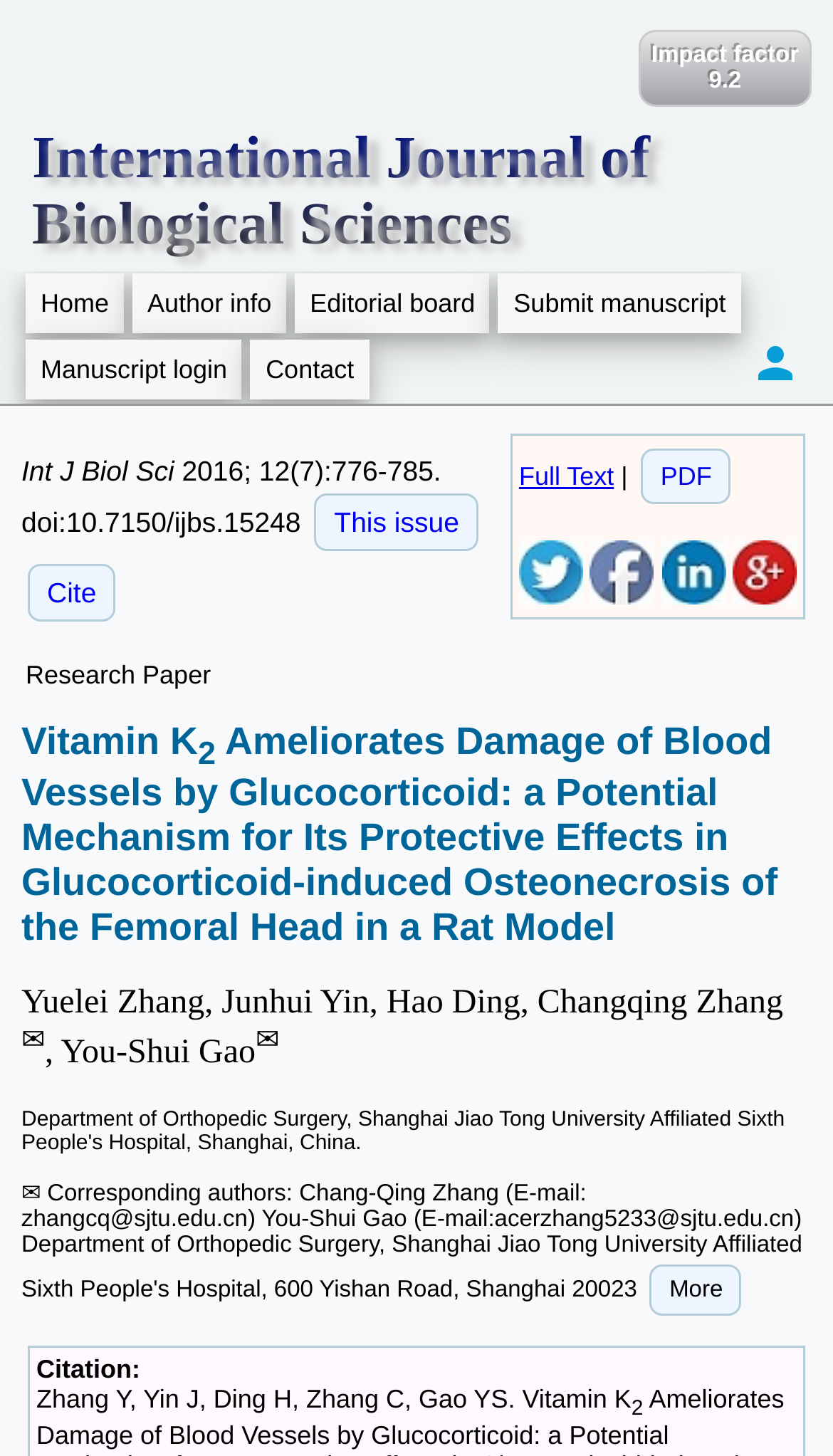Identify the main heading from the webpage and provide its text content.

Vitamin K2 Ameliorates Damage of Blood Vessels by Glucocorticoid: a Potential Mechanism for Its Protective Effects in Glucocorticoid-induced Osteonecrosis of the Femoral Head in a Rat Model